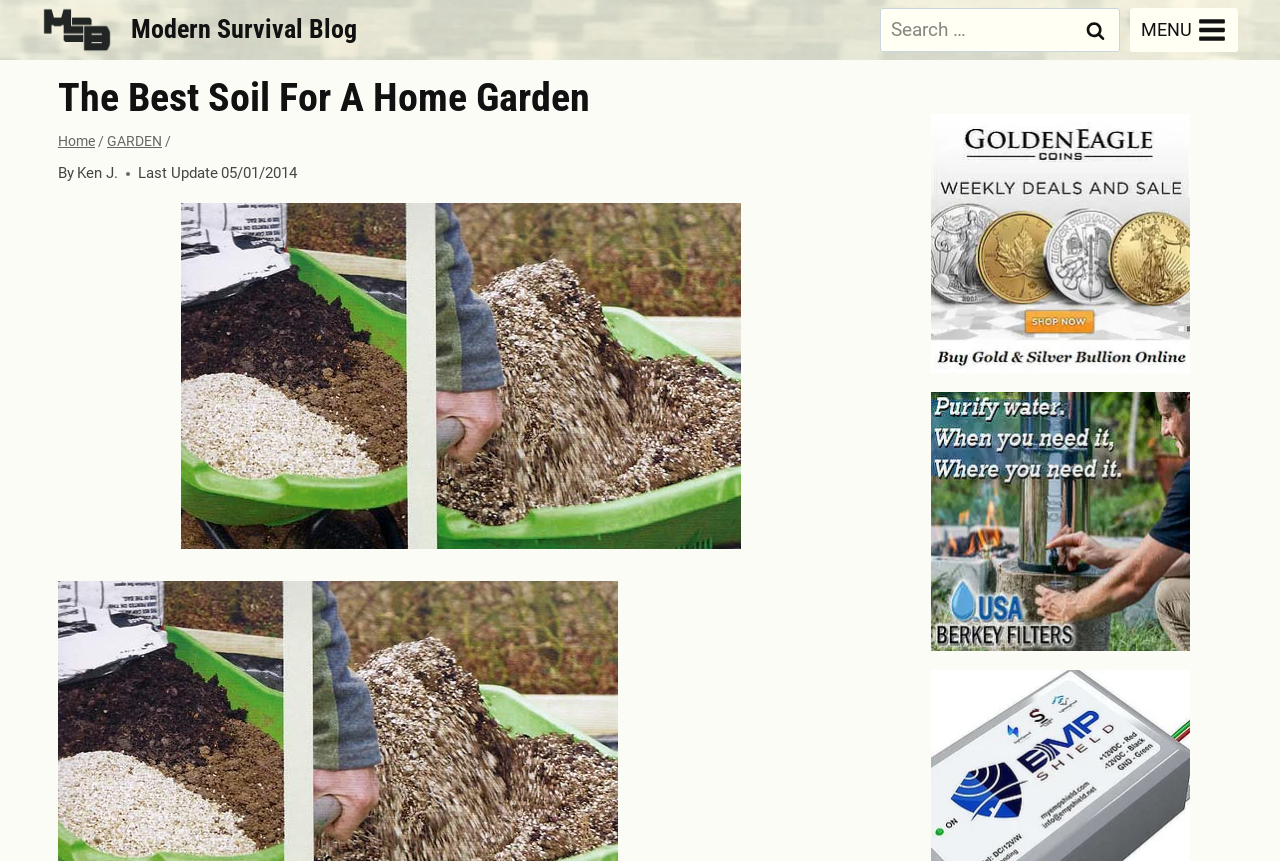What is the purpose of the search box?
Look at the image and provide a short answer using one word or a phrase.

To search the website